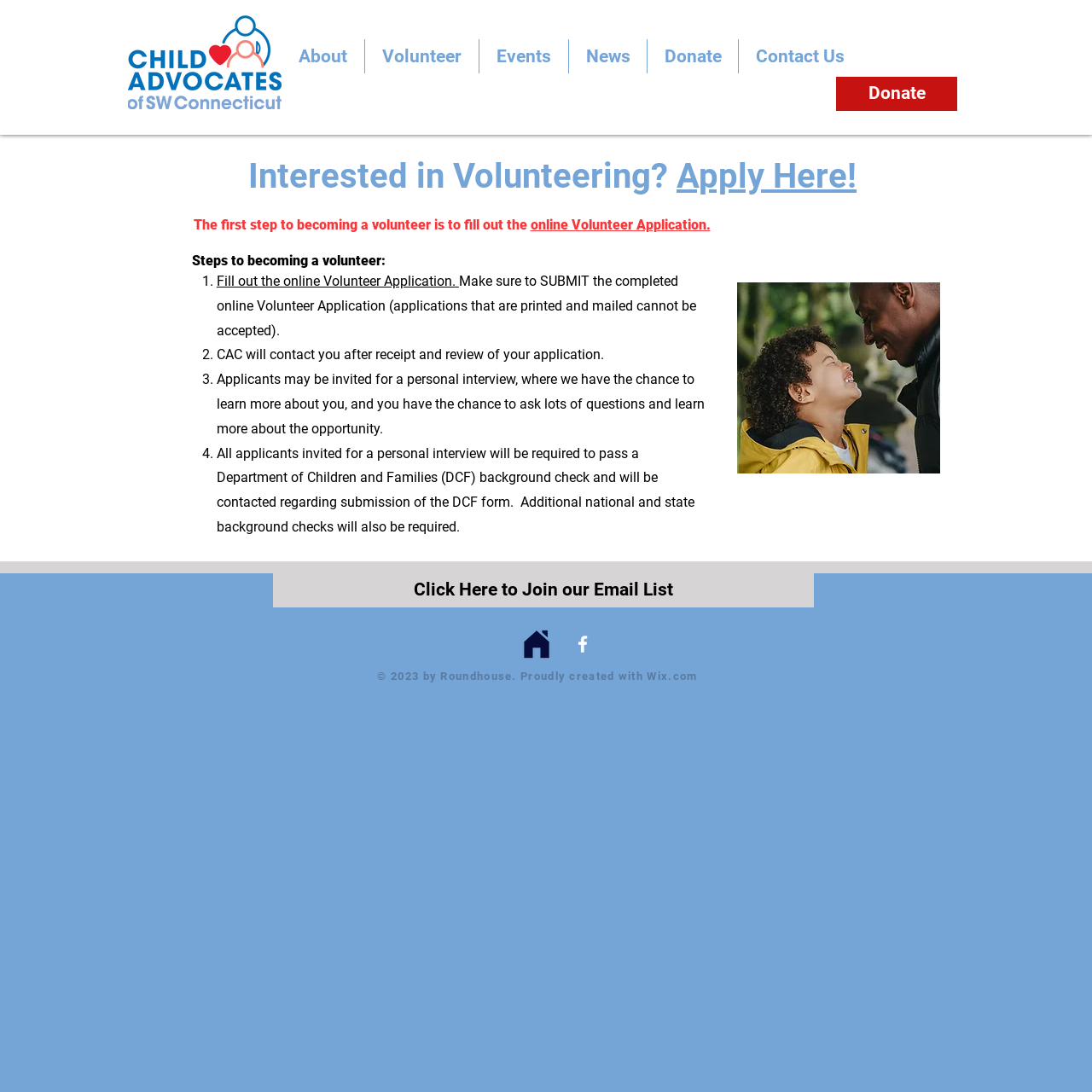What is the last step to becoming a volunteer?
Refer to the image and offer an in-depth and detailed answer to the question.

I found the last step to becoming a volunteer by reading the list of steps. The last step is 'All applicants invited for a personal interview will be required to pass a Department of Children and Families (DCF) background check and will be contacted regarding submission of the DCF form.' This implies that the last step is to pass a background check.